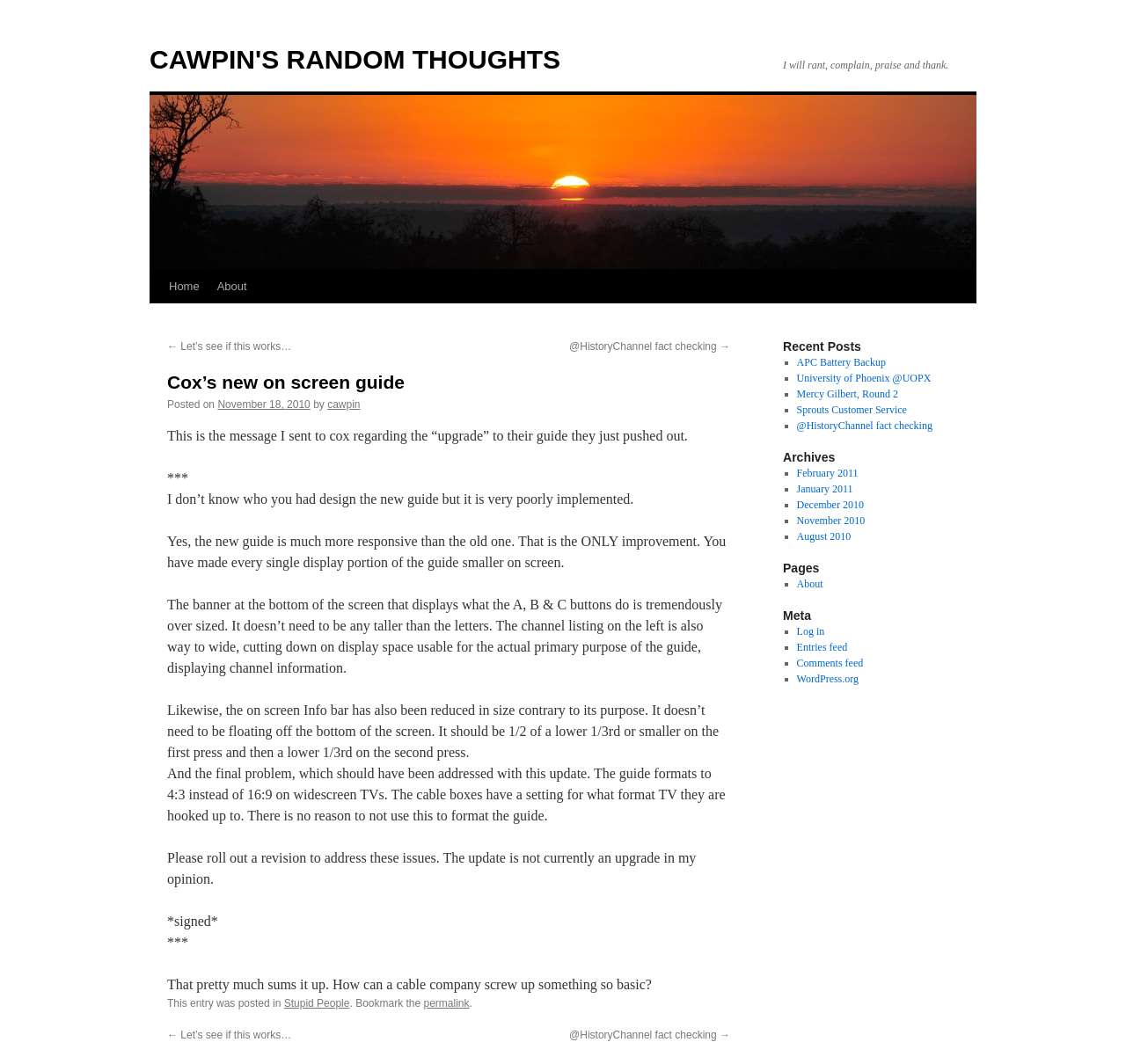Pinpoint the bounding box coordinates of the element to be clicked to execute the instruction: "Click the 'Home' link".

[0.142, 0.254, 0.185, 0.285]